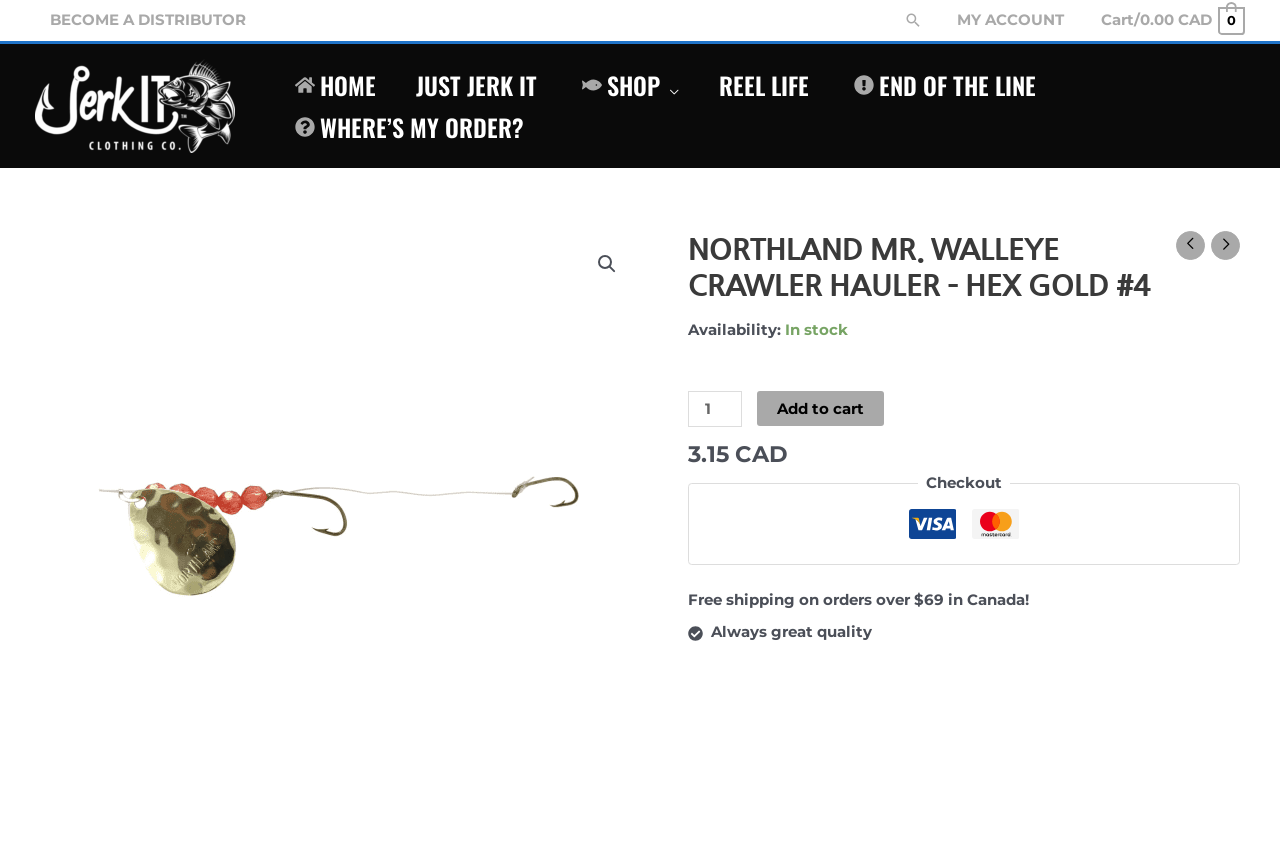Can you specify the bounding box coordinates for the region that should be clicked to fulfill this instruction: "Go to home page".

[0.211, 0.074, 0.309, 0.122]